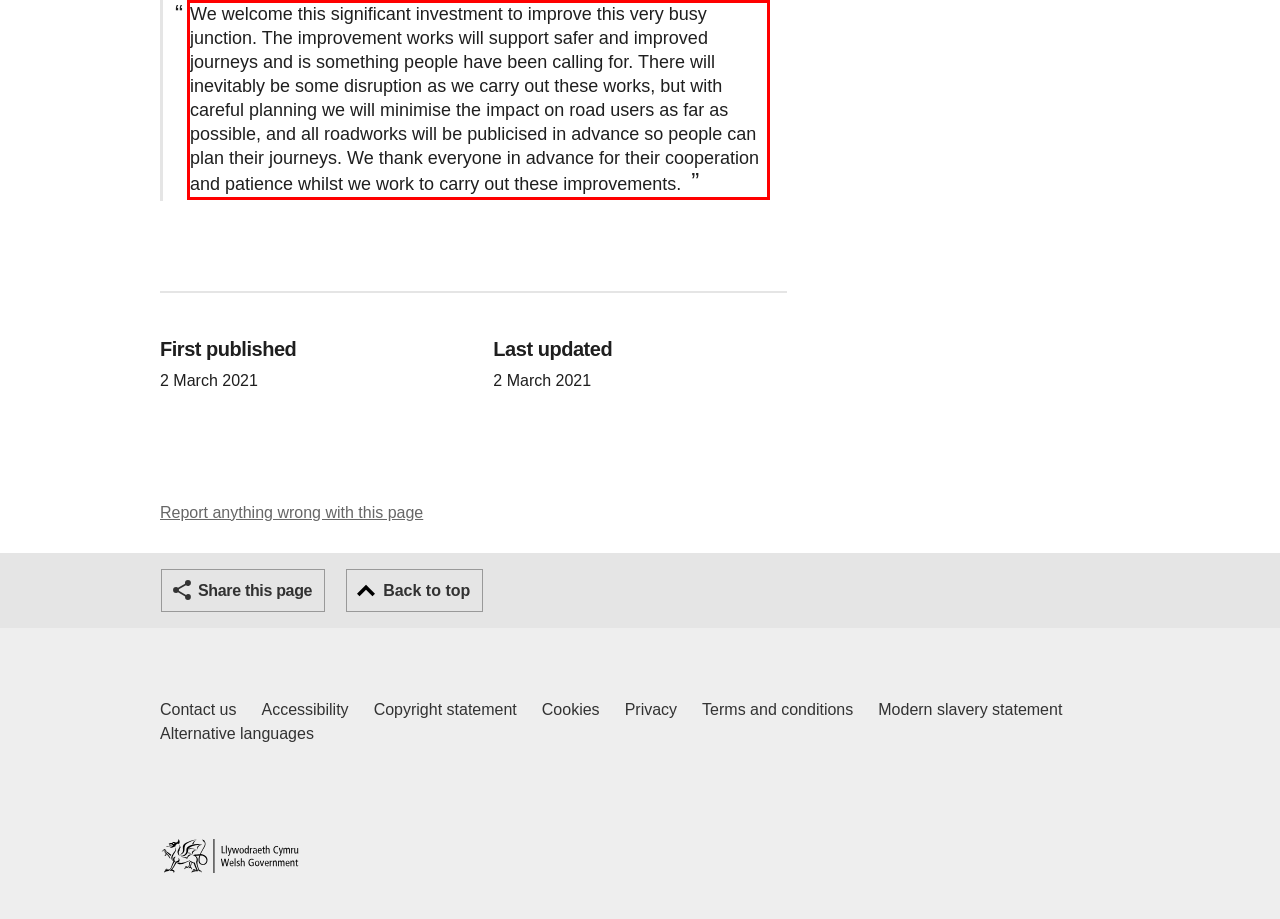Extract and provide the text found inside the red rectangle in the screenshot of the webpage.

We welcome this significant investment to improve this very busy junction. The improvement works will support safer and improved journeys and is something people have been calling for. There will inevitably be some disruption as we carry out these works, but with careful planning we will minimise the impact on road users as far as possible, and all roadworks will be publicised in advance so people can plan their journeys. We thank everyone in advance for their cooperation and patience whilst we work to carry out these improvements.